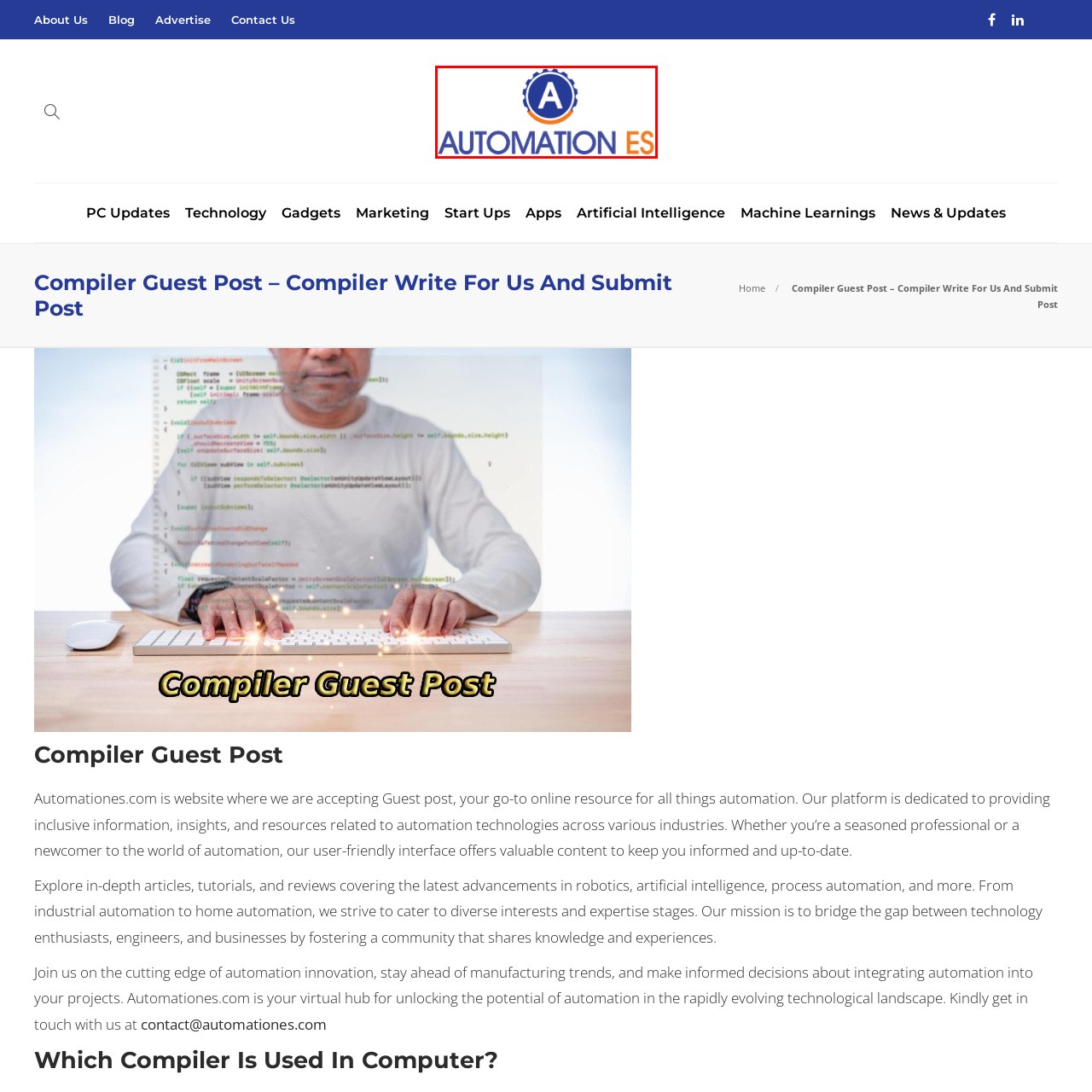View the portion of the image within the red bounding box and answer this question using a single word or phrase:
What is the significance of the vibrant orange color in the logo?

Efficiency and progress